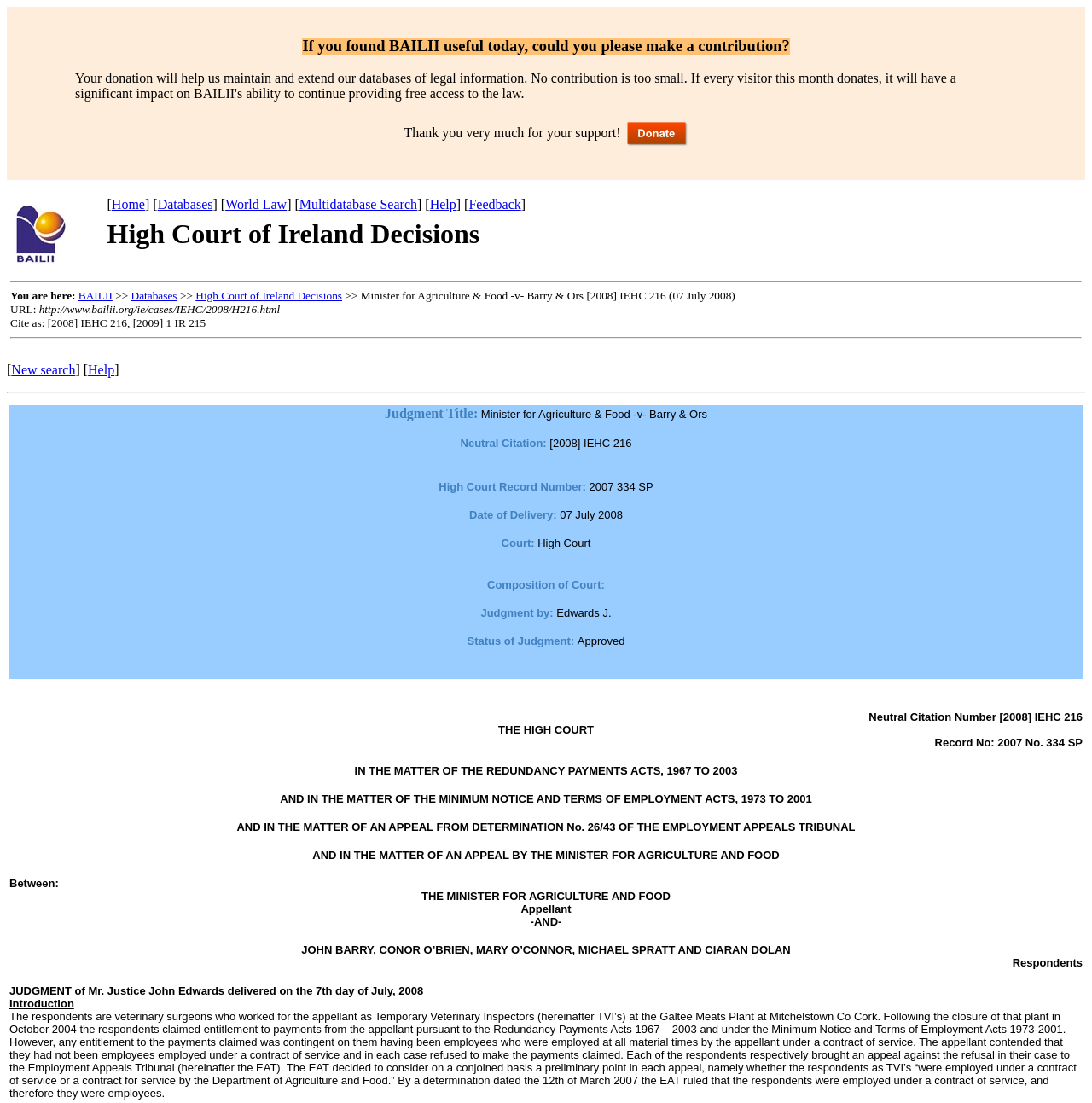Please extract and provide the main headline of the webpage.

High Court of Ireland Decisions